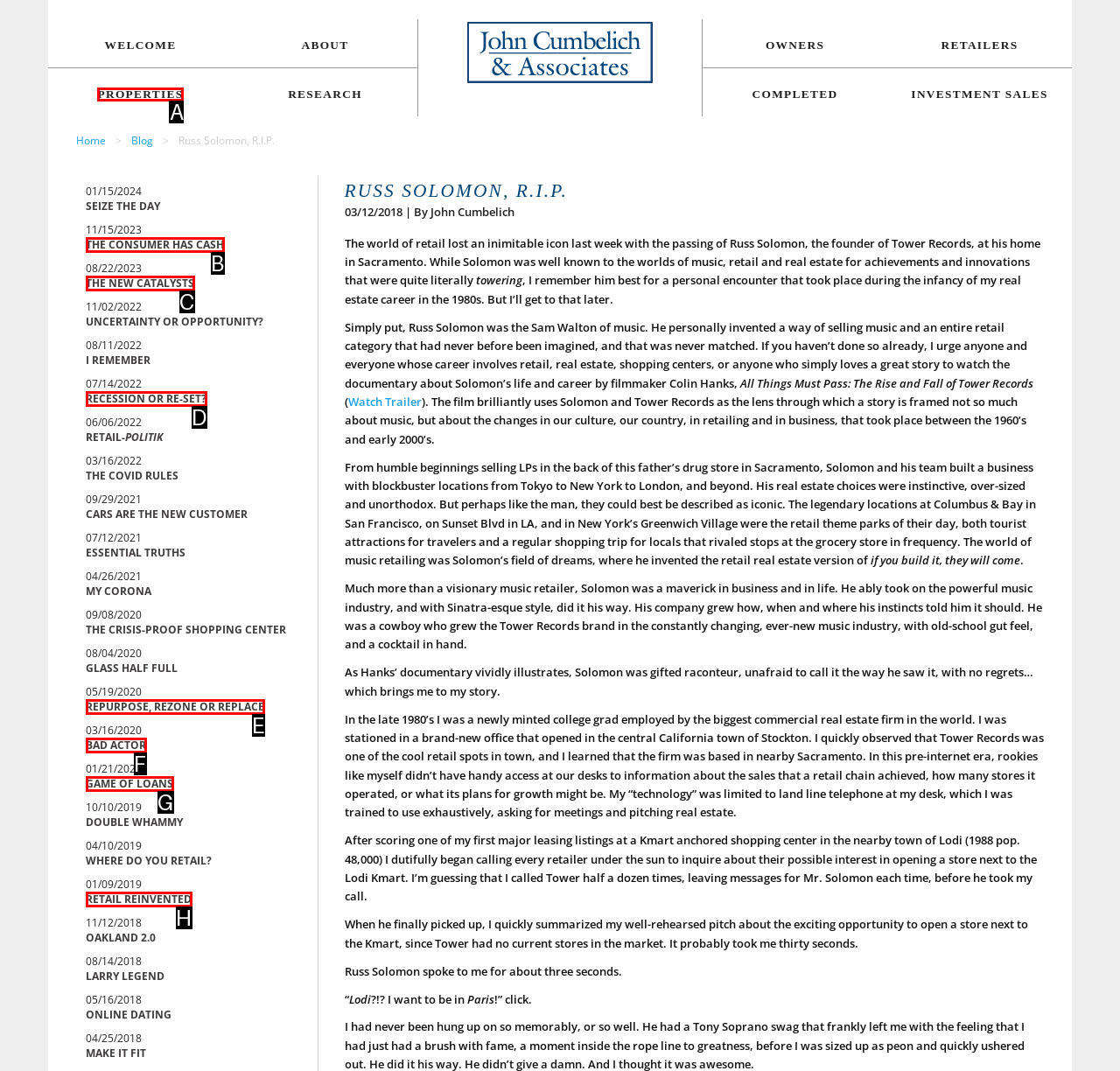Find the correct option to complete this instruction: Learn about Article 1. Purpose. Reply with the corresponding letter.

None